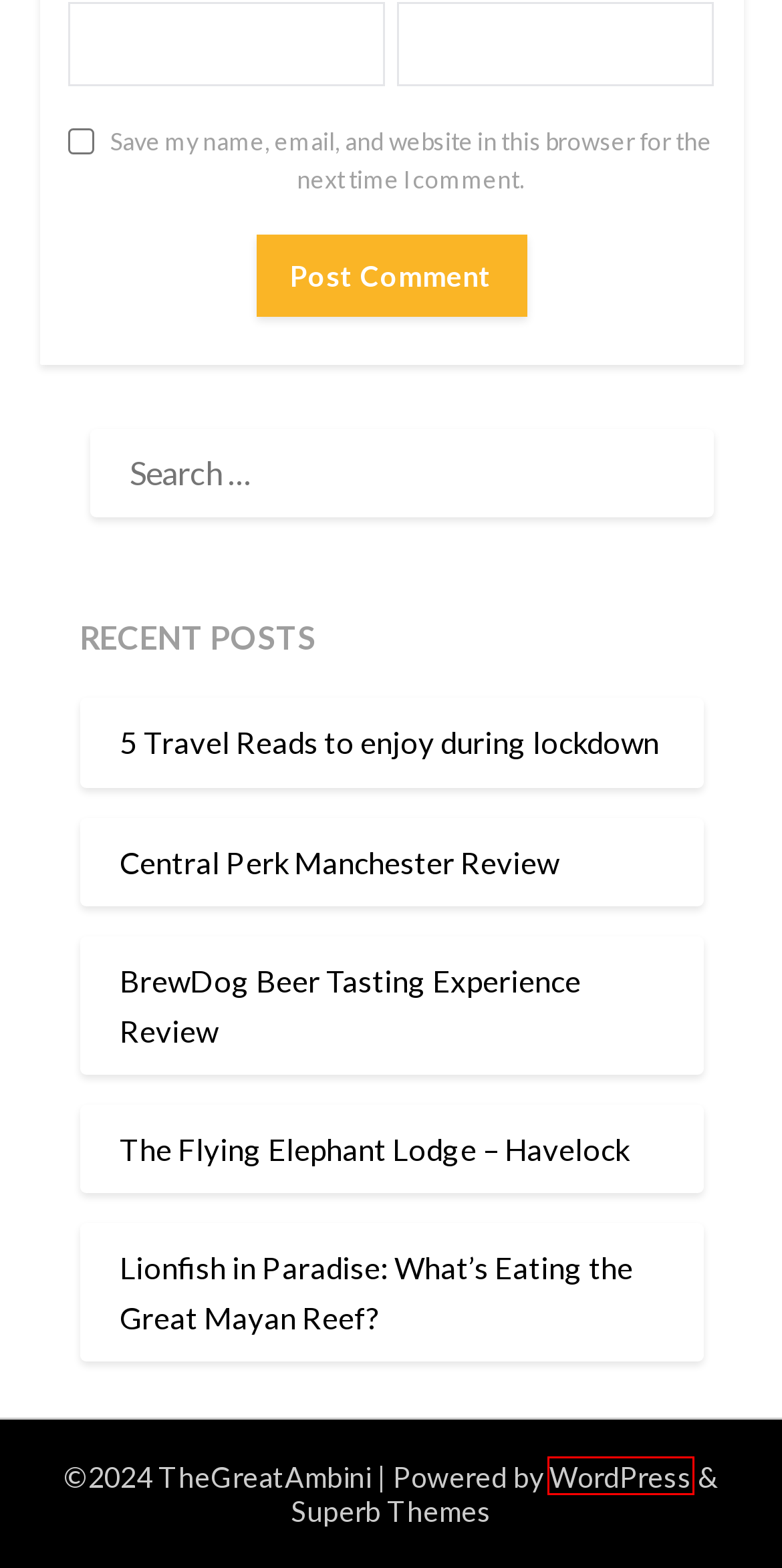You have been given a screenshot of a webpage with a red bounding box around a UI element. Select the most appropriate webpage description for the new webpage that appears after clicking the element within the red bounding box. The choices are:
A. SuperbThemes | The Most User-Friendly & SEO Optimized Themes
B. Blog Tool, Publishing Platform, and CMS – WordPress.org
C. BrewDog Beer Tasting Experience Review – TheGreatAmbini
D. 5 Travel Reads to enjoy during lockdown – TheGreatAmbini
E. Travel Pockets
F. Lionfish in Paradise: What’s Eating the Great Mayan Reef? – TheGreatAmbini
G. The Flying Elephant Lodge – Havelock – TheGreatAmbini
H. Central Perk Manchester Review – TheGreatAmbini

B